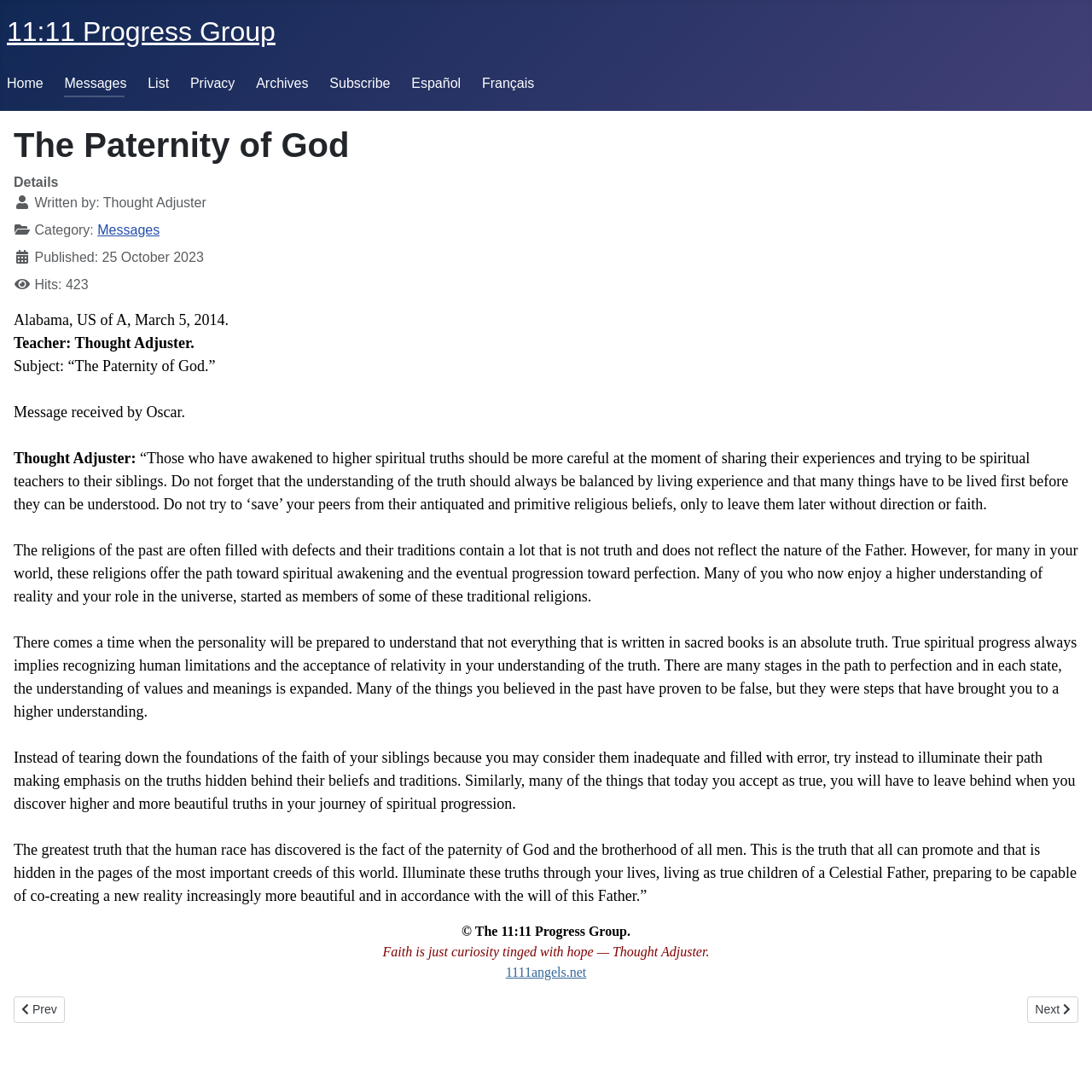What is the name of the group that owns the copyright?
Using the picture, provide a one-word or short phrase answer.

The 11:11 Progress Group